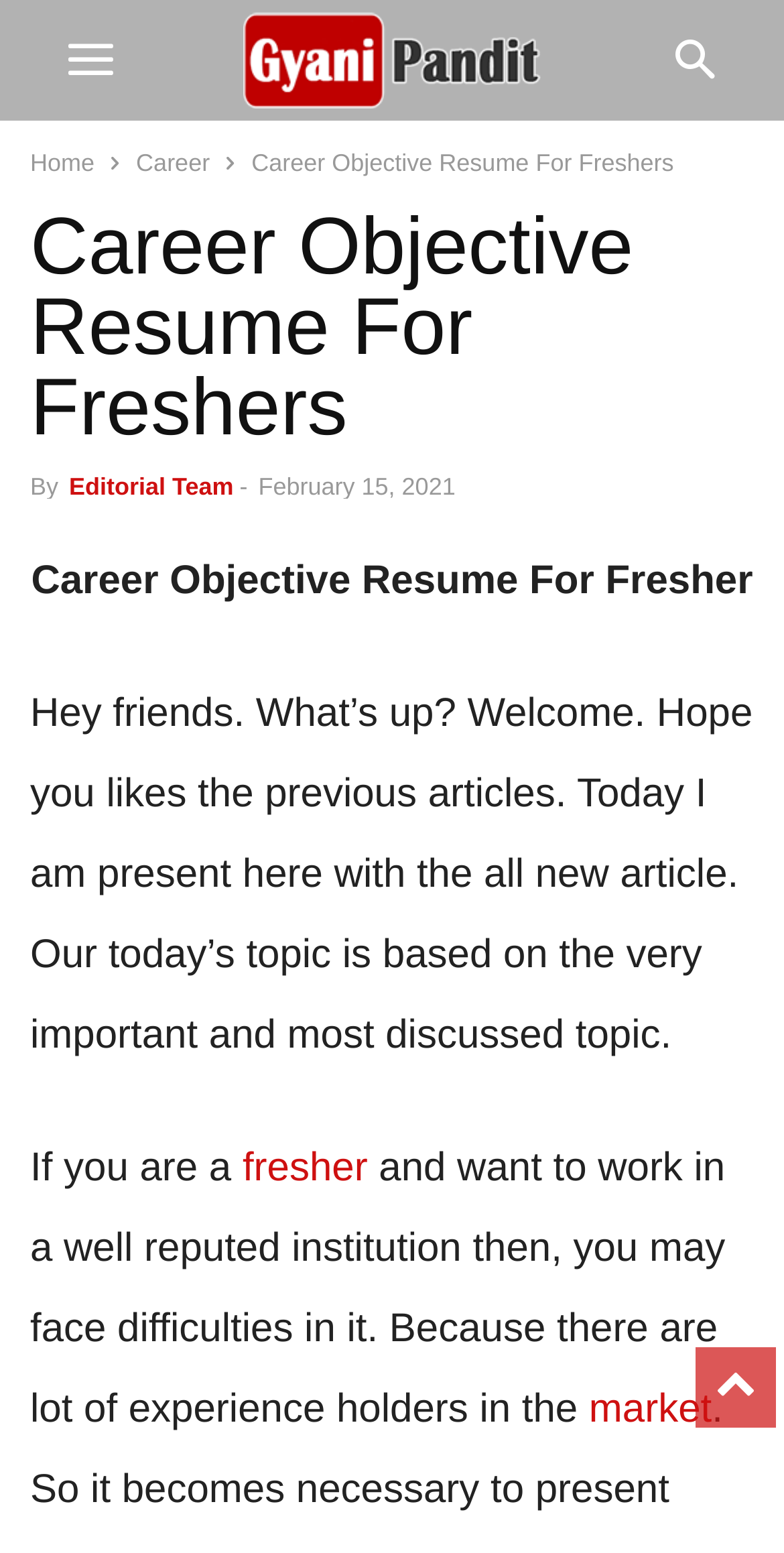Identify the bounding box for the described UI element: "Editorial Team".

[0.088, 0.304, 0.298, 0.322]